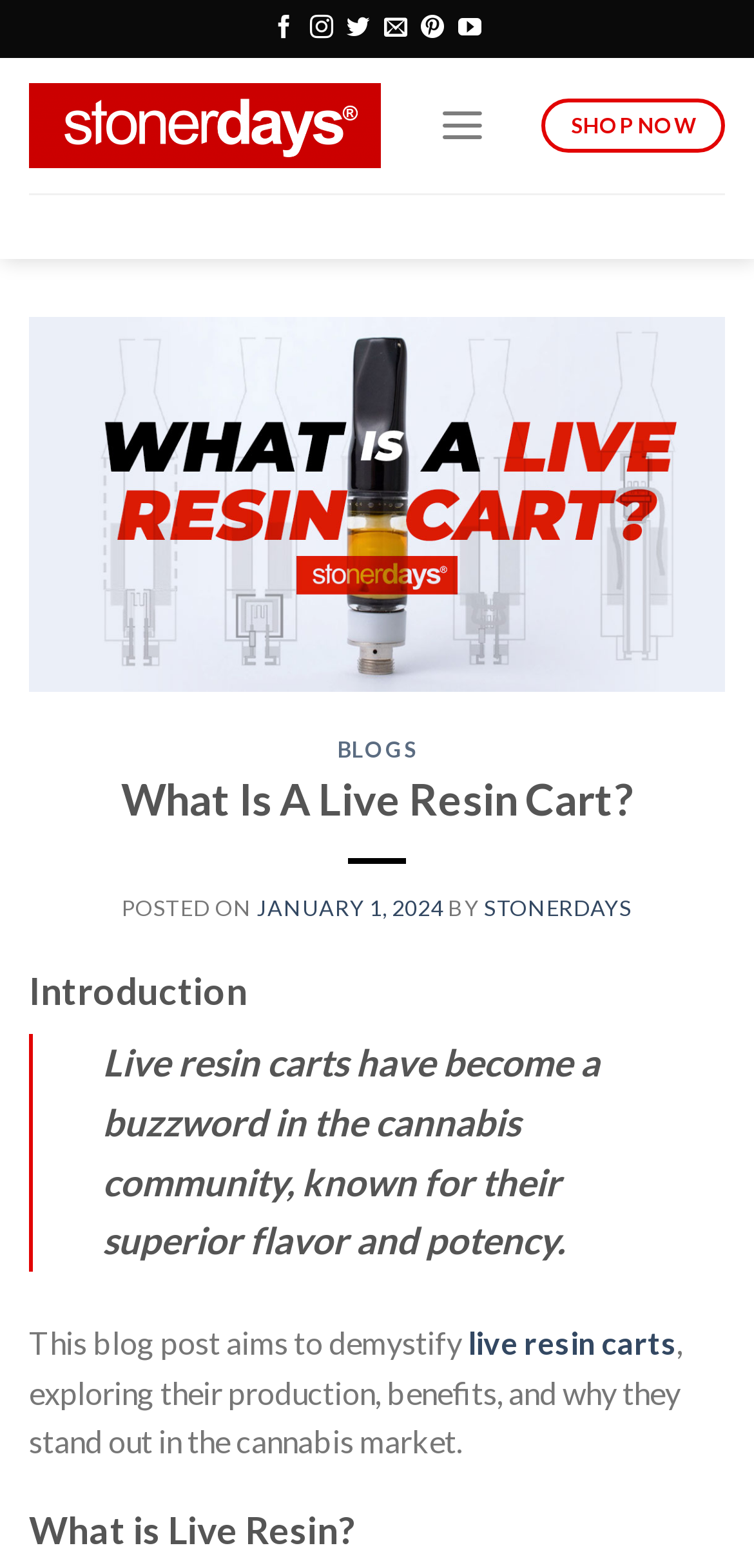Please extract the primary headline from the webpage.

What Is A Live Resin Cart?